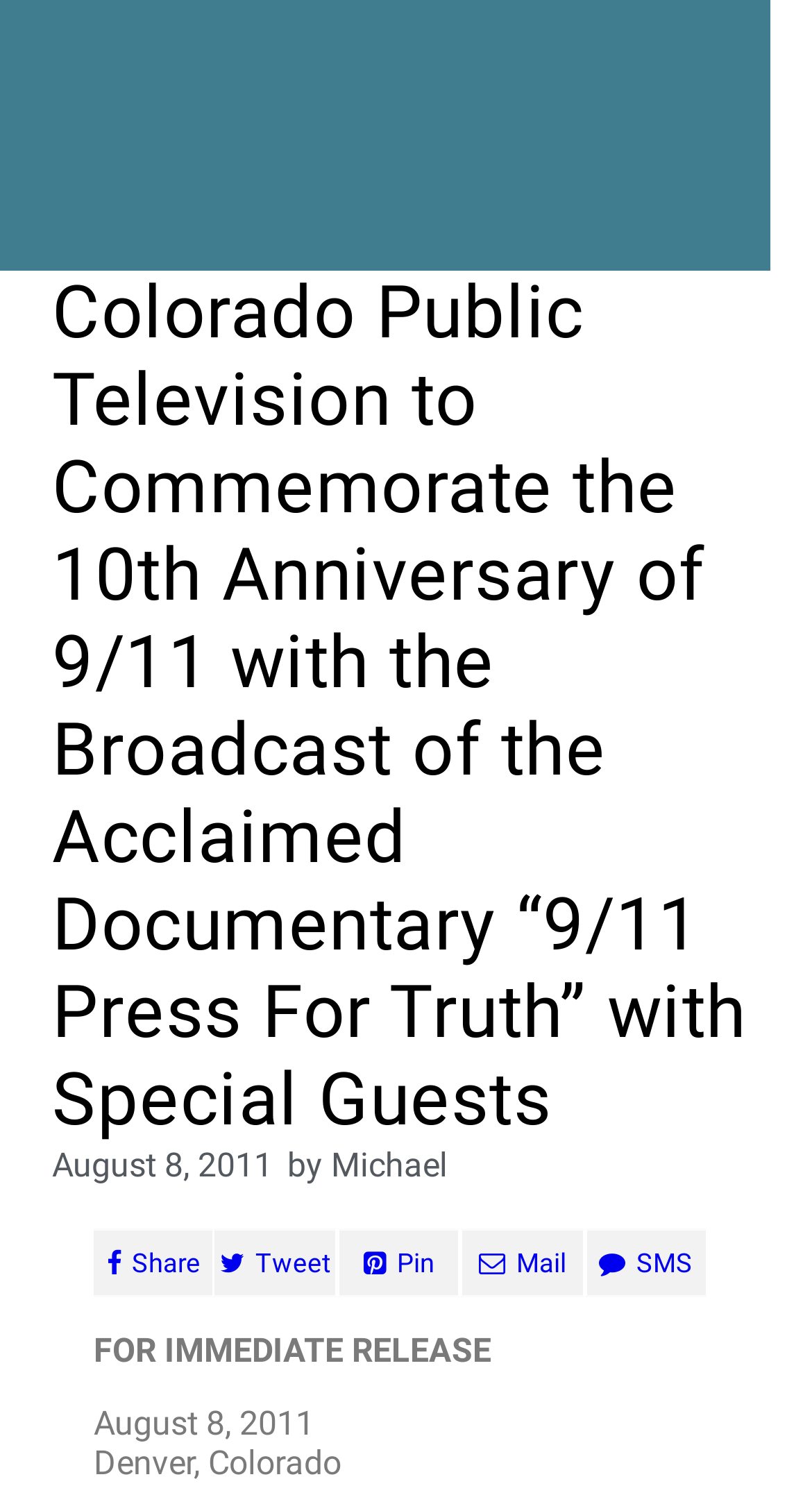How many social media sharing options are available?
Please analyze the image and answer the question with as much detail as possible.

The social media sharing options are represented by icons and can be found at the bottom of the webpage. There are five options: Share, Tweet, Pin, Mail, and SMS.